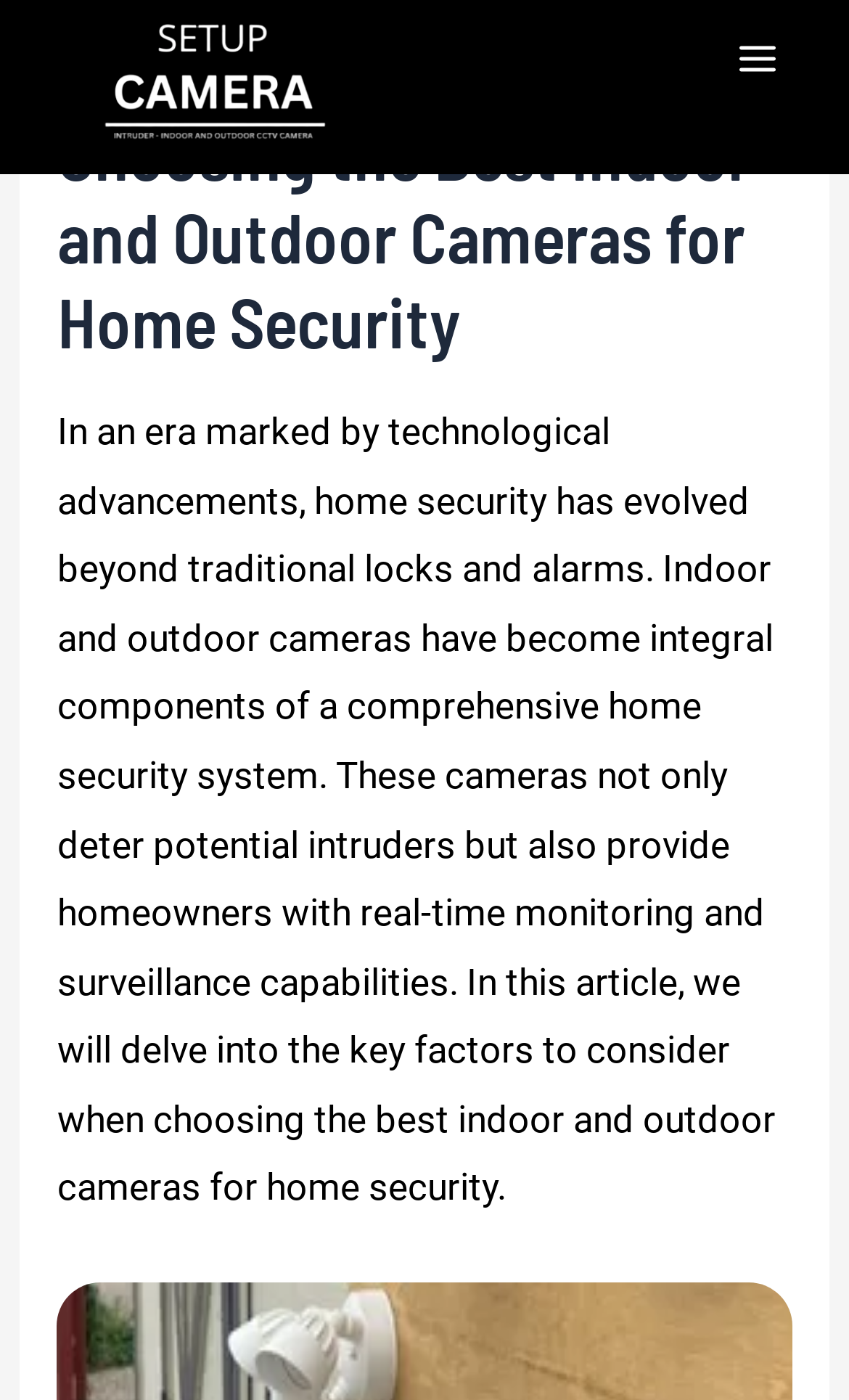What is the format of the content?
Please provide a comprehensive answer based on the visual information in the image.

The content is presented in an article format, with a header, static text, and possibly other elements, indicating that the webpage is an informative article about home security cameras.